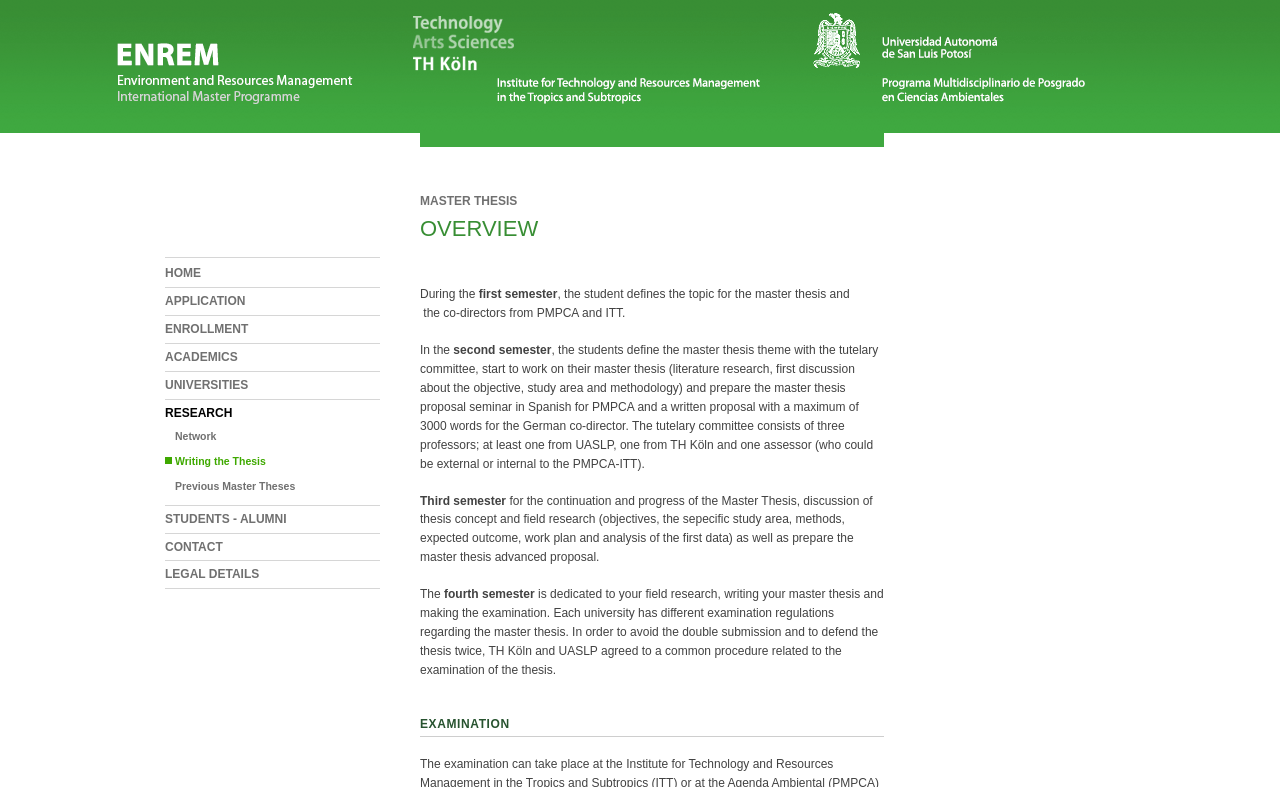Please provide the bounding box coordinates in the format (top-left x, top-left y, bottom-right x, bottom-right y). Remember, all values are floating point numbers between 0 and 1. What is the bounding box coordinate of the region described as: Students - Alumni

[0.129, 0.647, 0.297, 0.672]